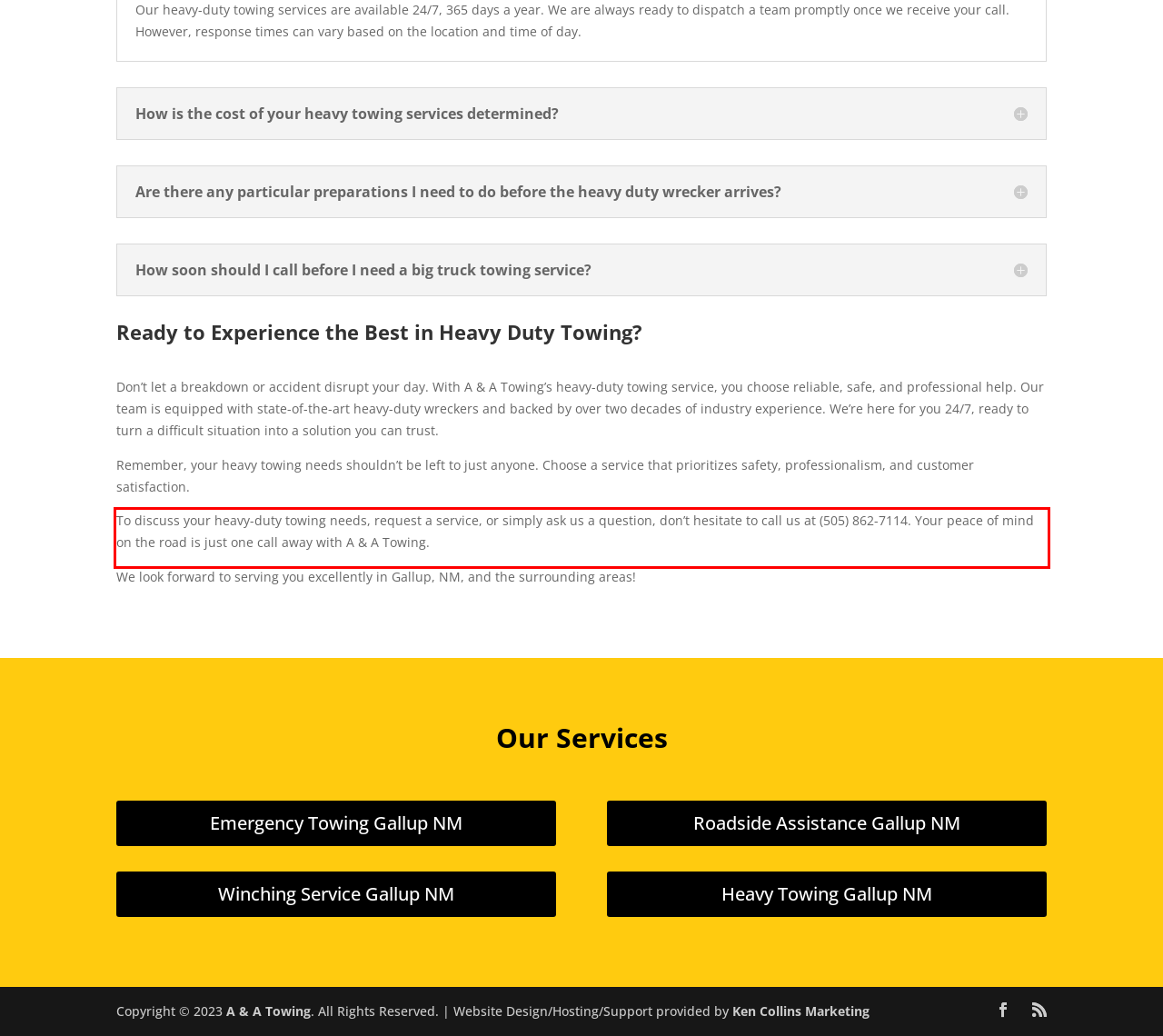Please recognize and transcribe the text located inside the red bounding box in the webpage image.

To discuss your heavy-duty towing needs, request a service, or simply ask us a question, don’t hesitate to call us at (505) 862-7114. Your peace of mind on the road is just one call away with A & A Towing.